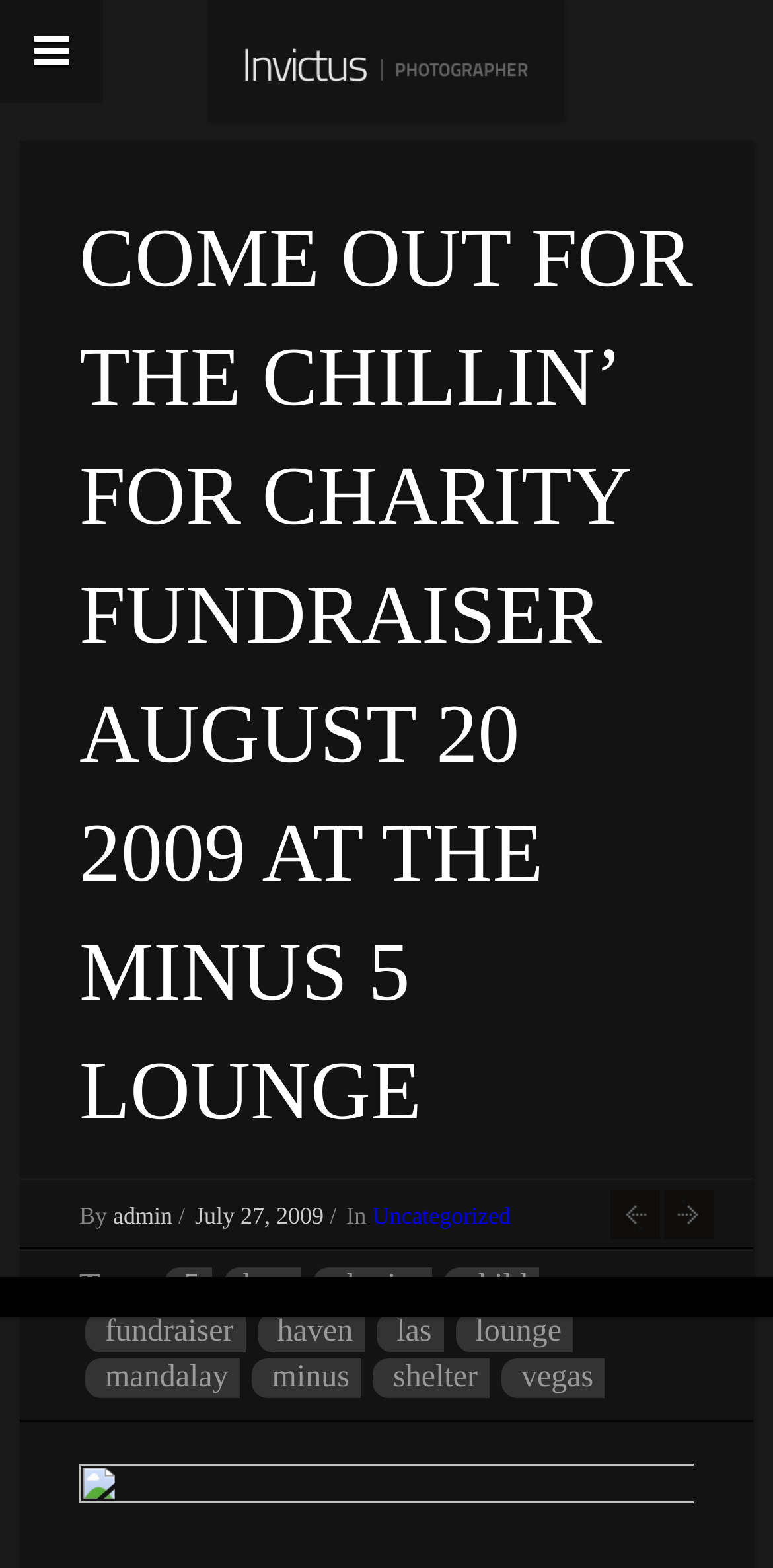Identify the bounding box coordinates for the element you need to click to achieve the following task: "Visit the Vegas Deals, Coupons, Food, Free Shows page". Provide the bounding box coordinates as four float numbers between 0 and 1, in the form [left, top, right, bottom].

[0.269, 0.0, 0.731, 0.071]